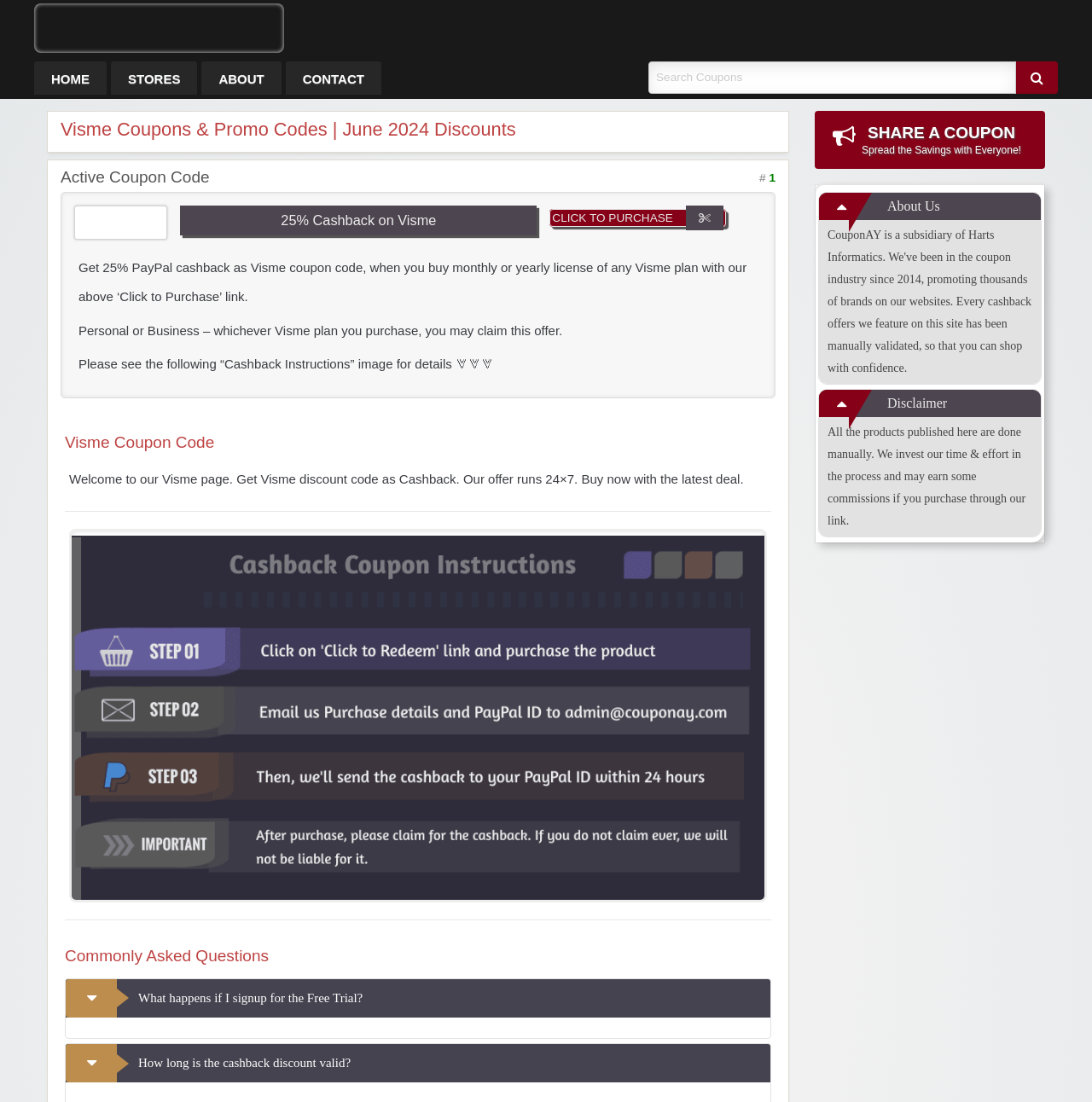Please specify the bounding box coordinates of the clickable section necessary to execute the following command: "Get 25% cashback on Visme".

[0.165, 0.186, 0.492, 0.214]